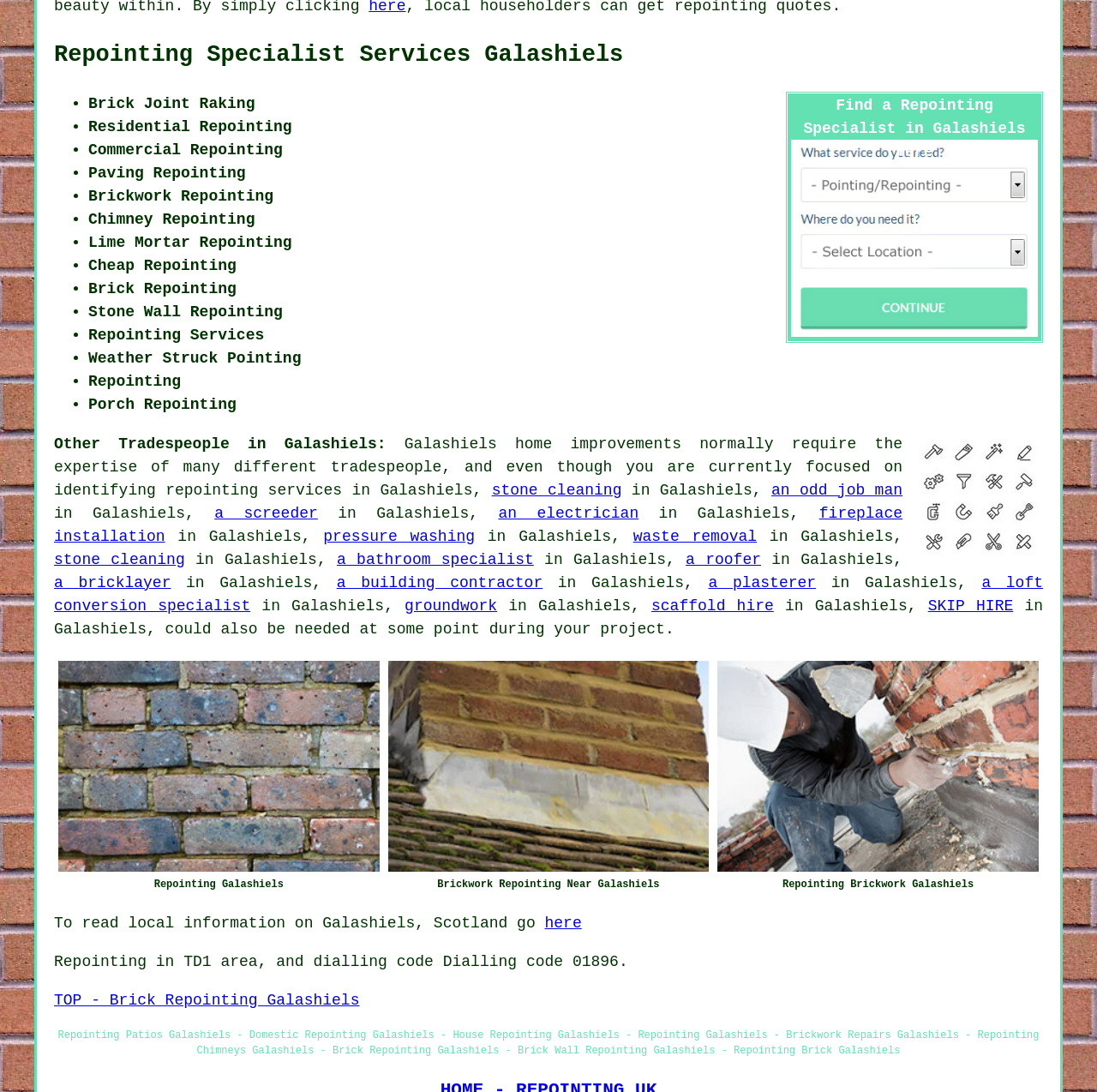Determine the bounding box coordinates for the clickable element to execute this instruction: "Click on 'Repointing Specialist Services Galashiels'". Provide the coordinates as four float numbers between 0 and 1, i.e., [left, top, right, bottom].

[0.049, 0.038, 0.568, 0.062]